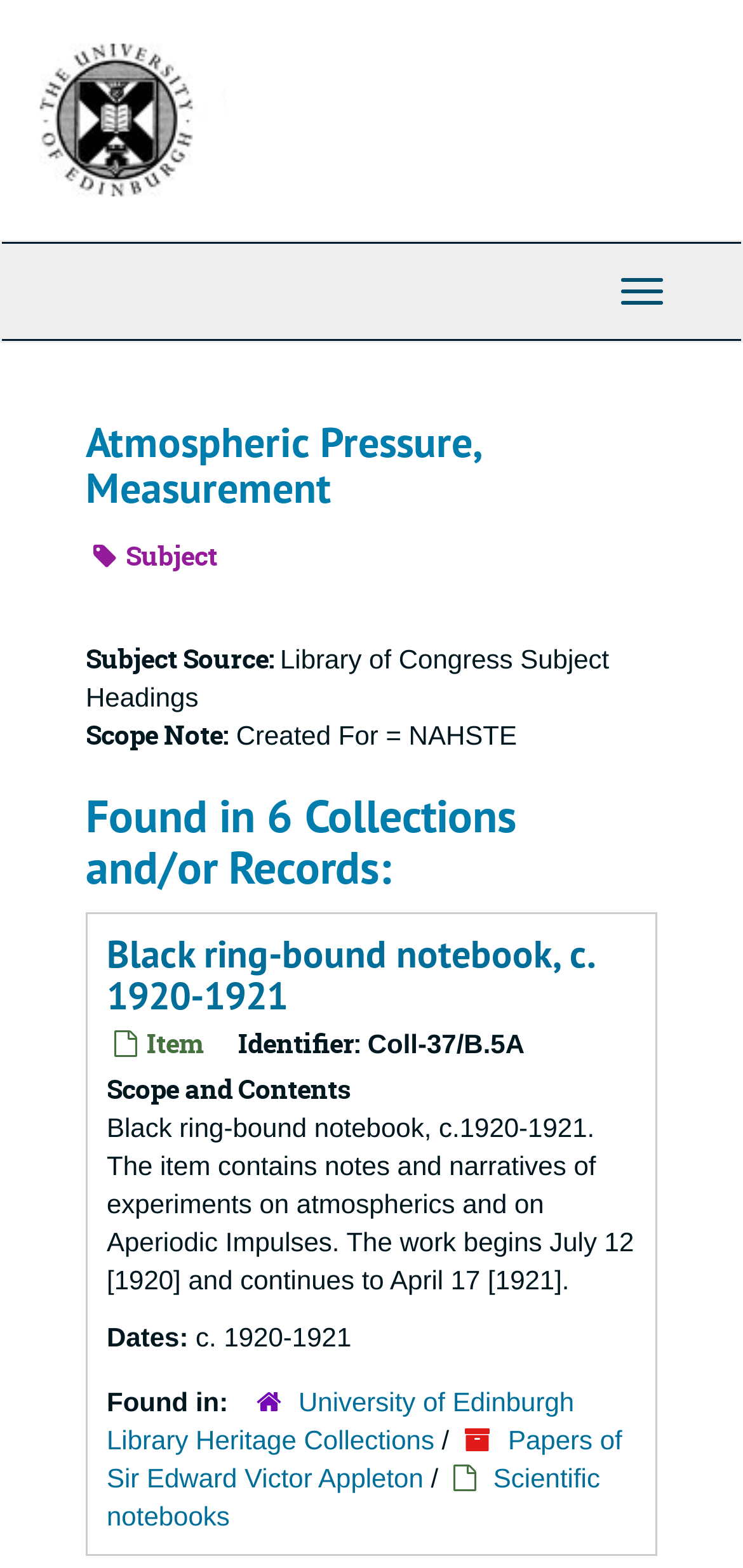What is the identifier of the item?
Please provide a single word or phrase as the answer based on the screenshot.

Coll-37/B.5A